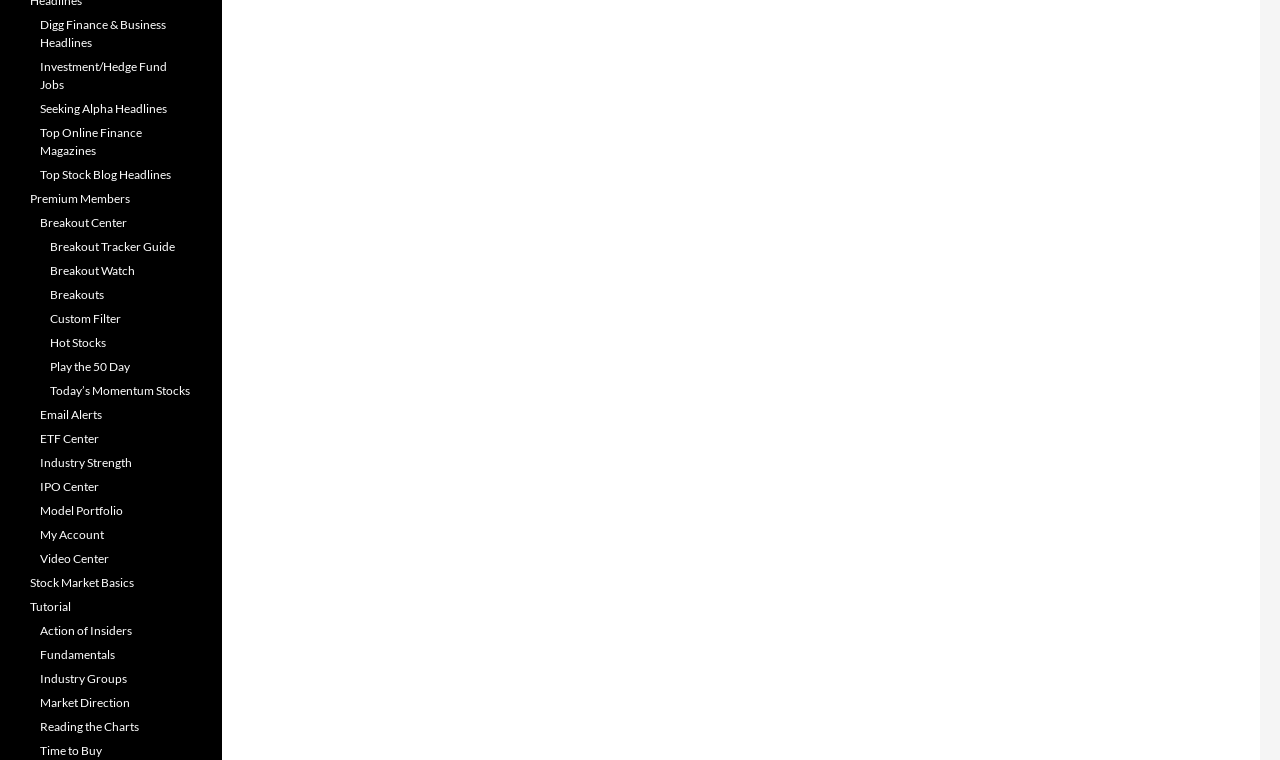Provide a brief response in the form of a single word or phrase:
What is the purpose of the 'Breakout Center' link?

Stock market analysis